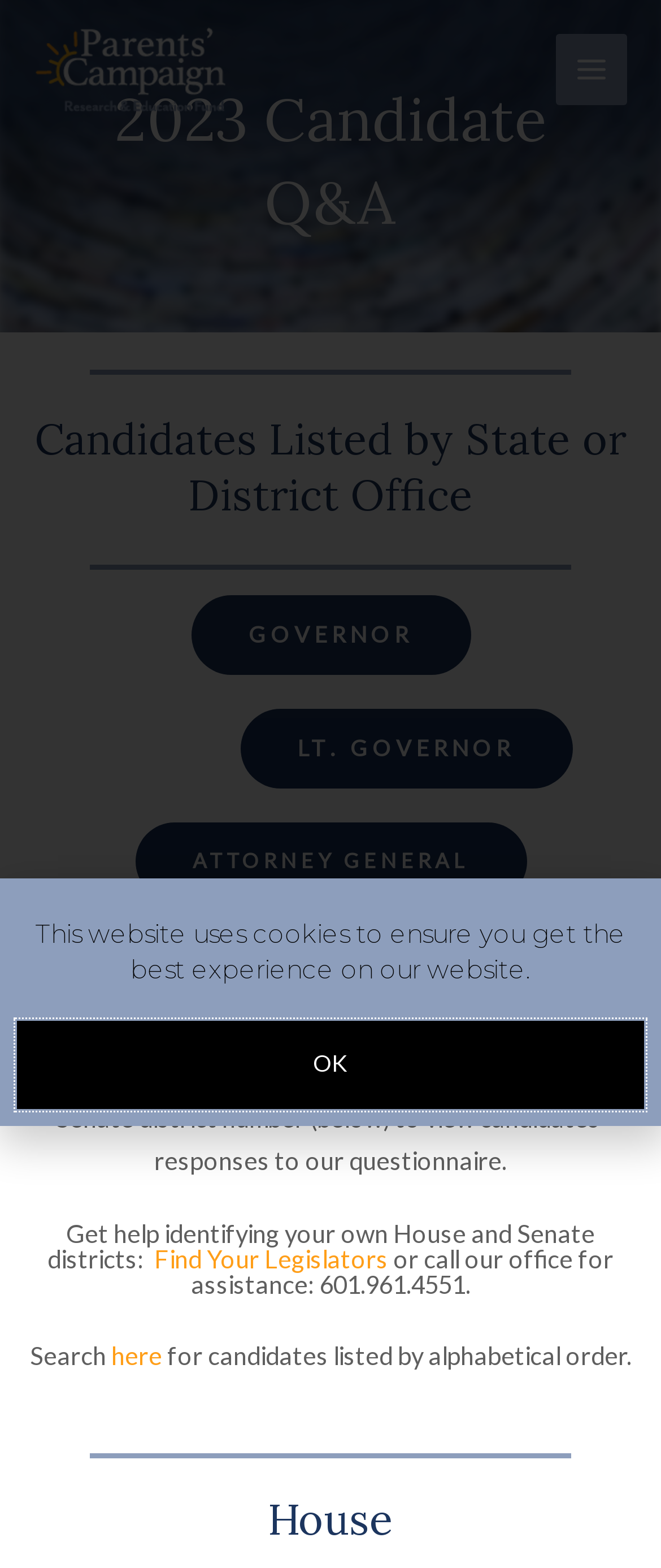Elaborate on the webpage's design and content in a detailed caption.

The webpage is about the 2023 Candidate Q&A, specifically focusing on candidates listed by state or district office. At the top left, there is a link to "TPCREF" and a button labeled "Main Menu" at the top right. Below the main menu button, there is an image and a heading that reads "2023 Candidate Q&A". 

To the right of the heading, there are three links: "GOVERNOR", "LT. GOVERNOR", and "ATTORNEY GENERAL", which are positioned vertically. Below these links, there is a paragraph of text explaining that each candidate was asked to share their positions on public education issues. 

Following the paragraph, there are two more links: "Find Your Legislators" and "here", which allow users to search for their House and Senate districts or candidates listed in alphabetical order, respectively. 

At the very bottom of the page, there is a heading that reads "House" and a notification about the website using cookies, with an "OK" button to acknowledge it.